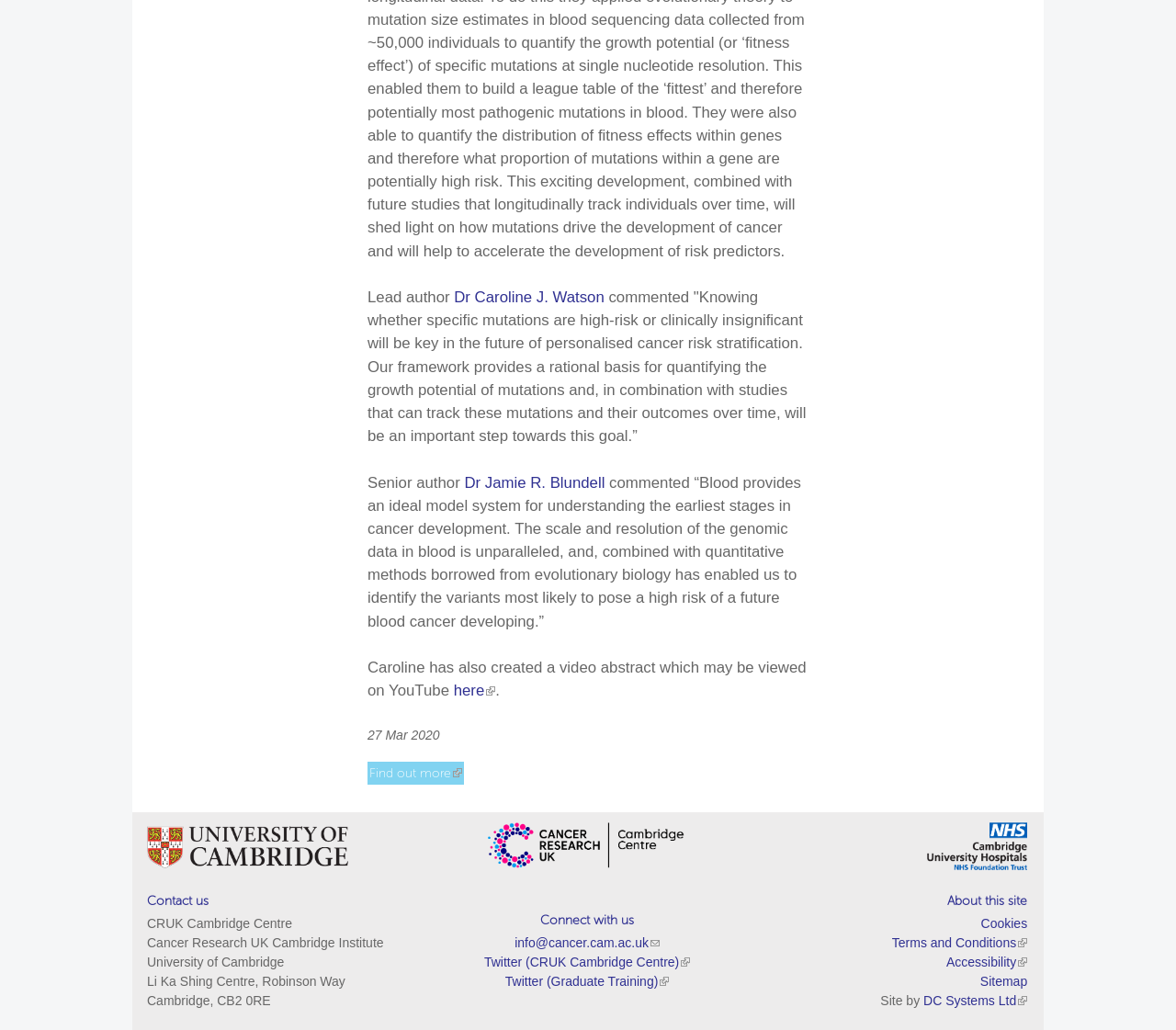Who is the lead author?
Please utilize the information in the image to give a detailed response to the question.

The lead author is mentioned in the text as 'Lead author Dr Caroline J. Watson' which is located at the top of the webpage.